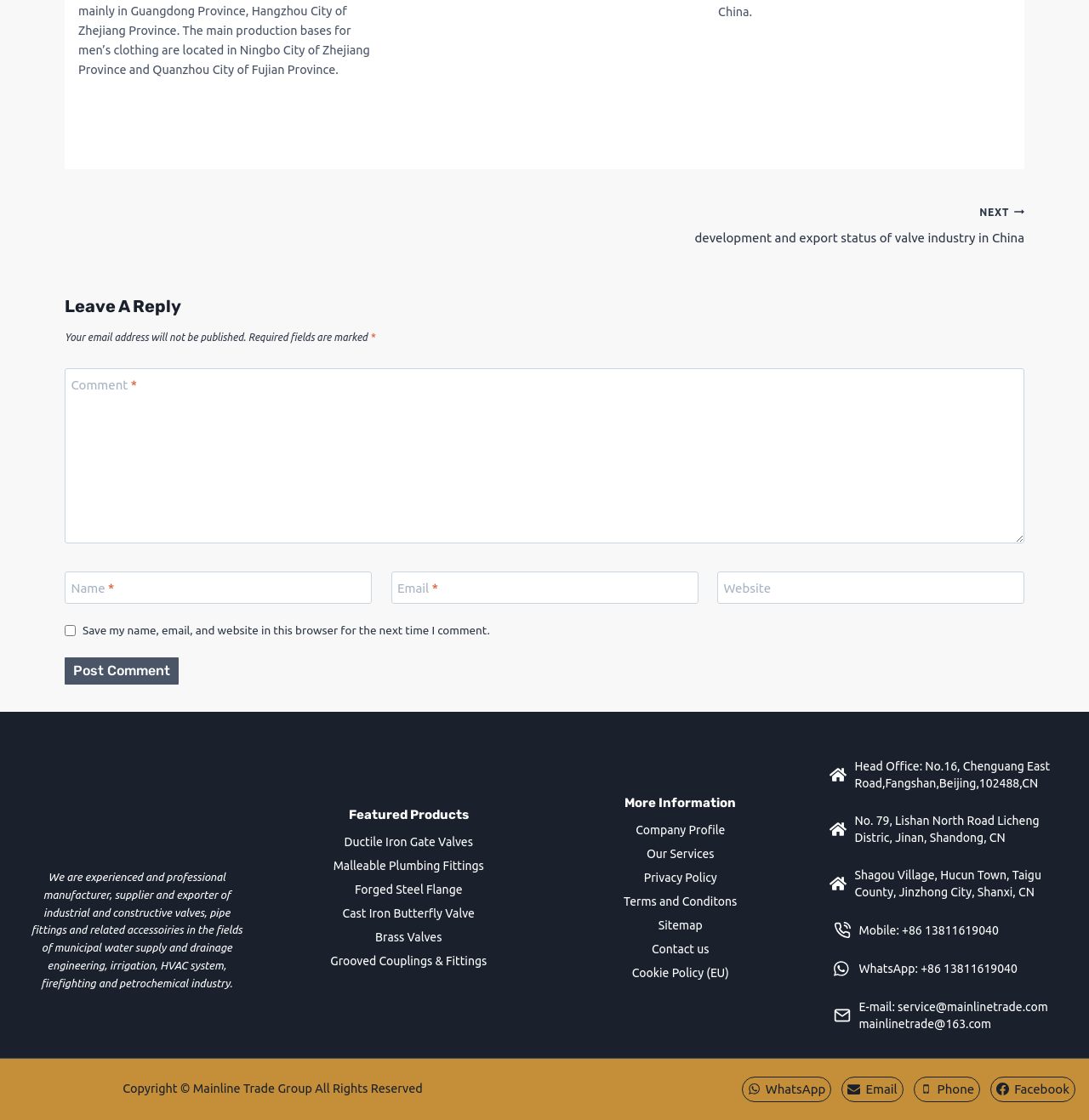Kindly respond to the following question with a single word or a brief phrase: 
What types of products are featured on the webpage?

Valves and fittings